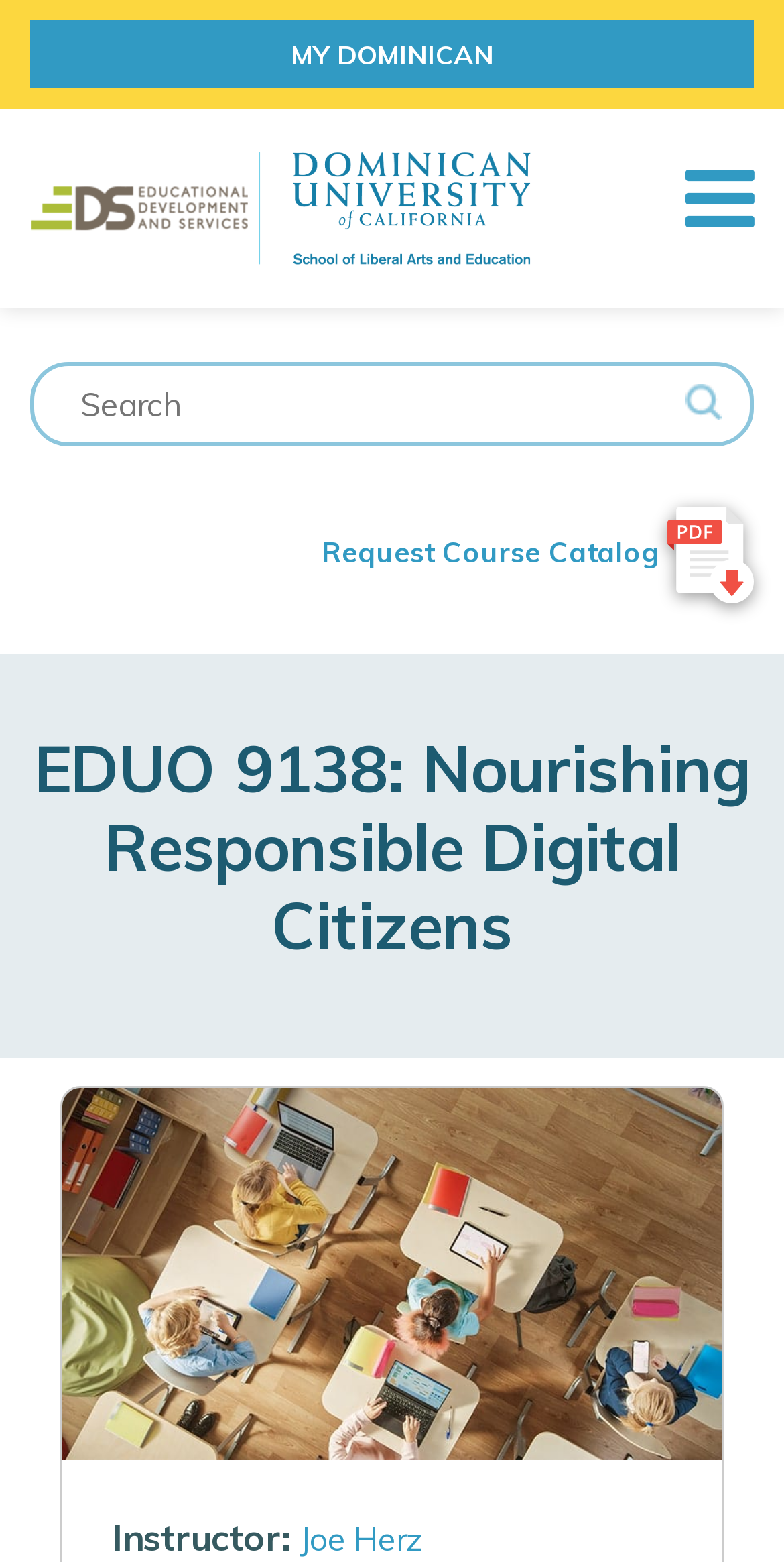What is the purpose of the search box?
Answer the question with as much detail as possible.

I inferred the purpose of the search box by its label 'Search' and its position on the webpage, which suggests that it is used to search for something within the website.